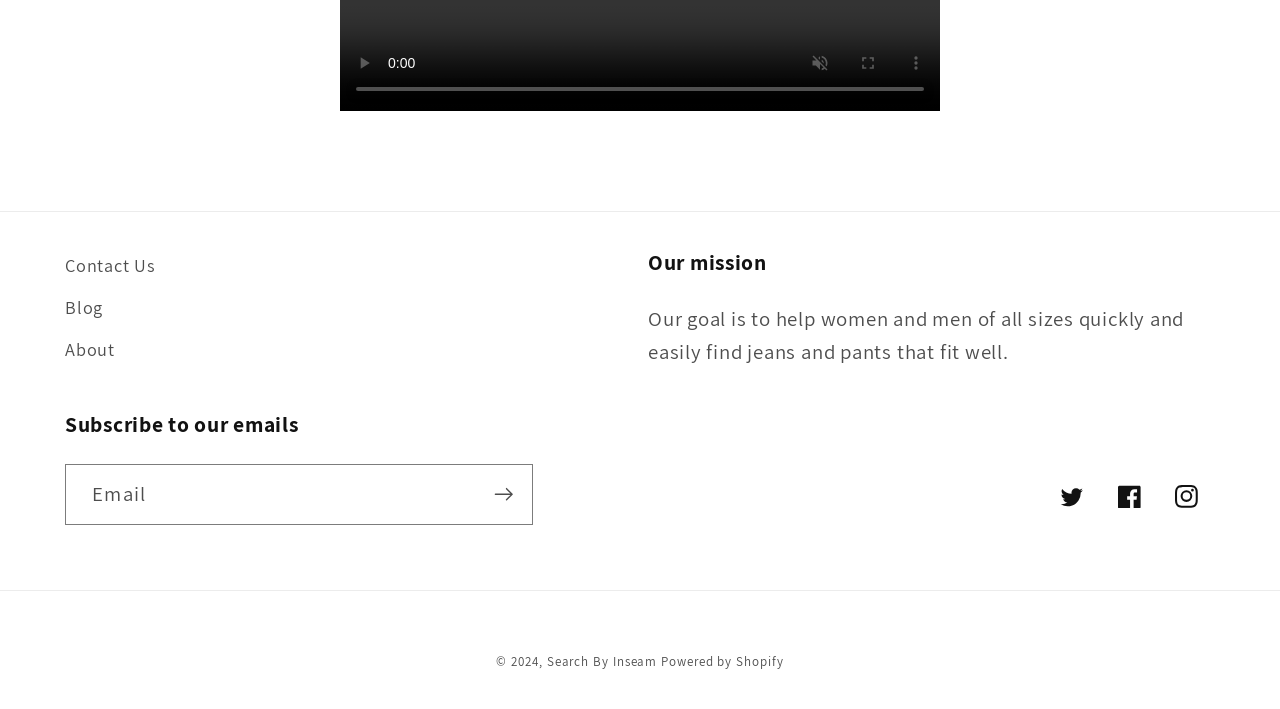Using the given element description, provide the bounding box coordinates (top-left x, top-left y, bottom-right x, bottom-right y) for the corresponding UI element in the screenshot: Contact Us

[0.051, 0.353, 0.122, 0.404]